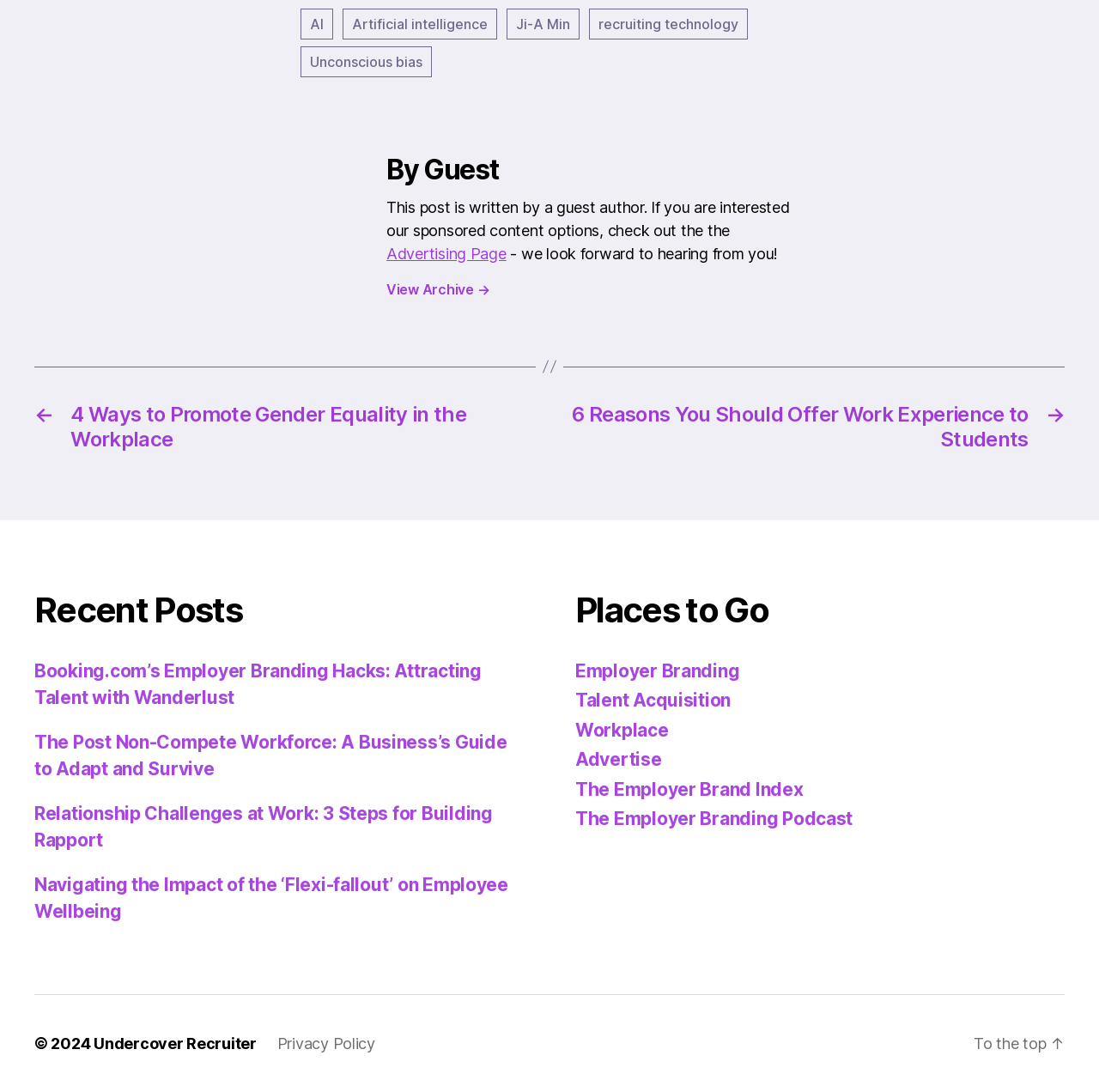What is the copyright year of the webpage?
Answer the question with a detailed explanation, including all necessary information.

The copyright year can be found in the static text '© 2024' at the bottom of the webpage.